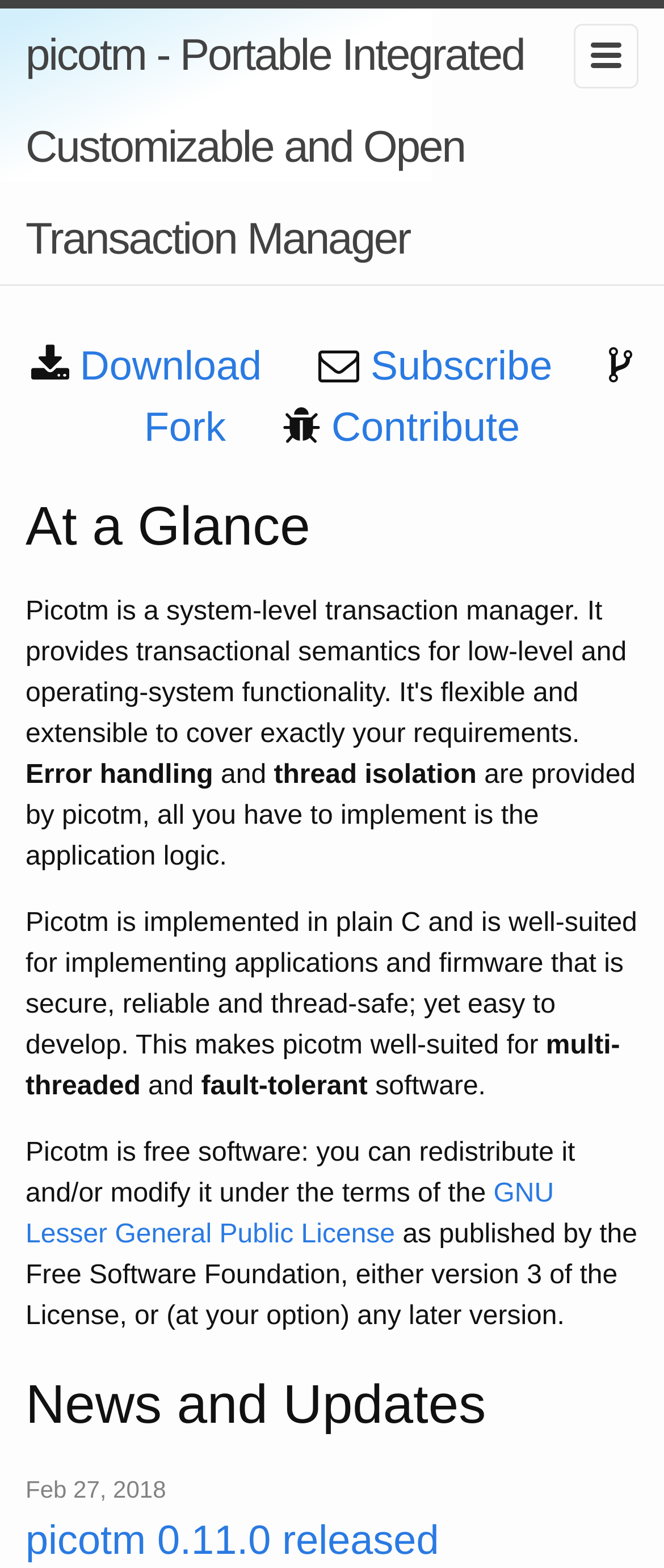Please respond in a single word or phrase: 
What are the three benefits of using picotm?

Secure, reliable, and thread-safe